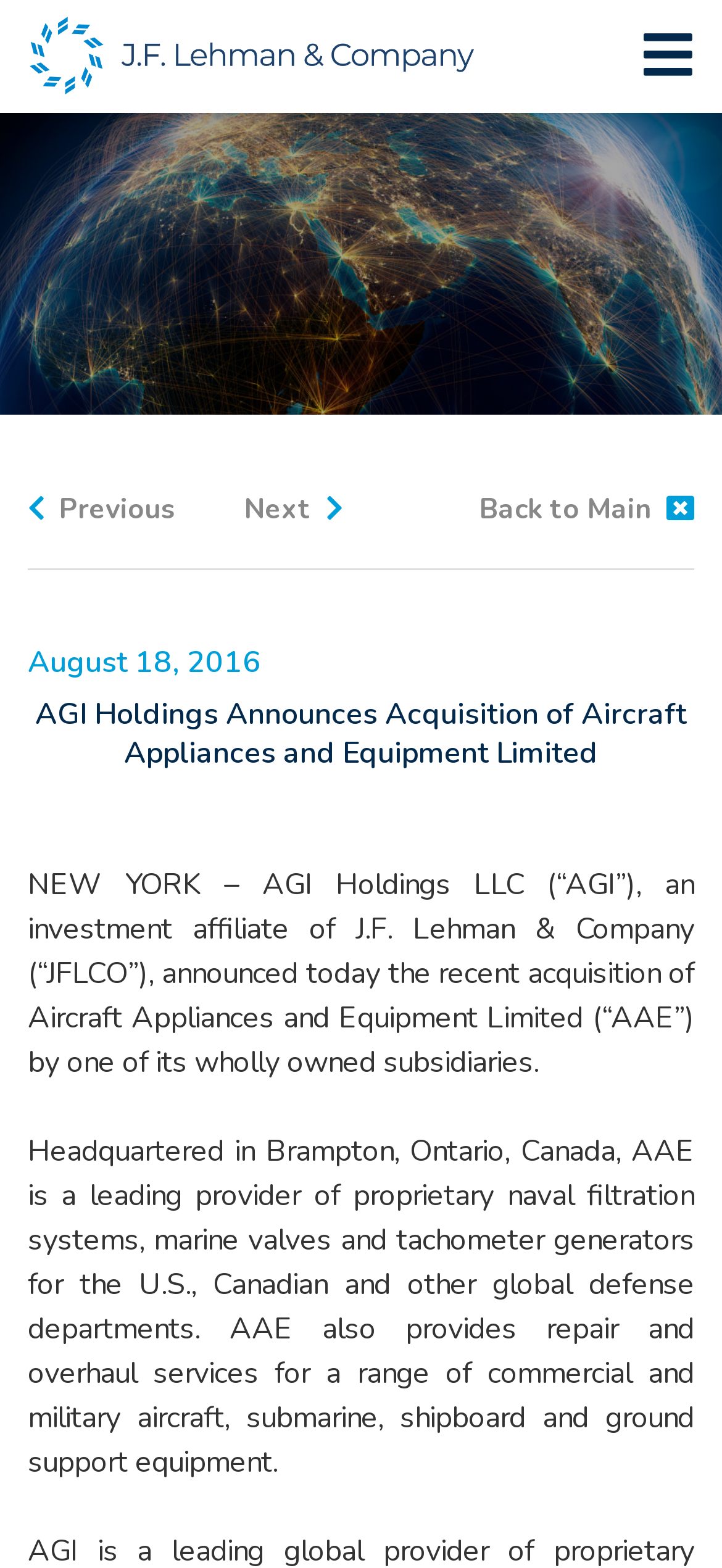What is the name of the company?
Using the image as a reference, answer the question in detail.

The name of the company can be found in the top-left corner of the webpage, where it is written as 'J.F. Lehman & Company' in a logo format, and also as a link with the same text.